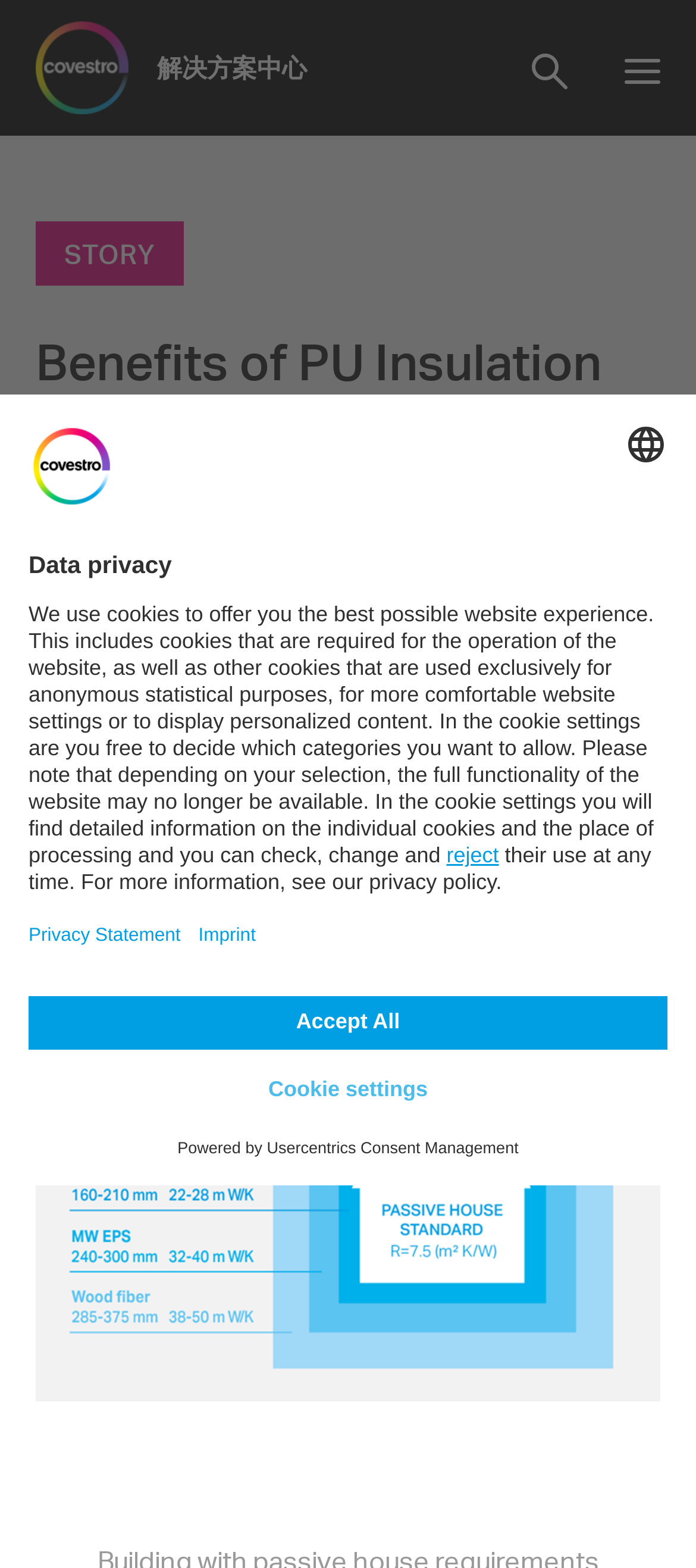Identify and provide the bounding box coordinates of the UI element described: "aria-describedby="language-tooltip-id" aria-label="Select language"". The coordinates should be formatted as [left, top, right, bottom], with each number being a float between 0 and 1.

[0.897, 0.27, 0.959, 0.298]